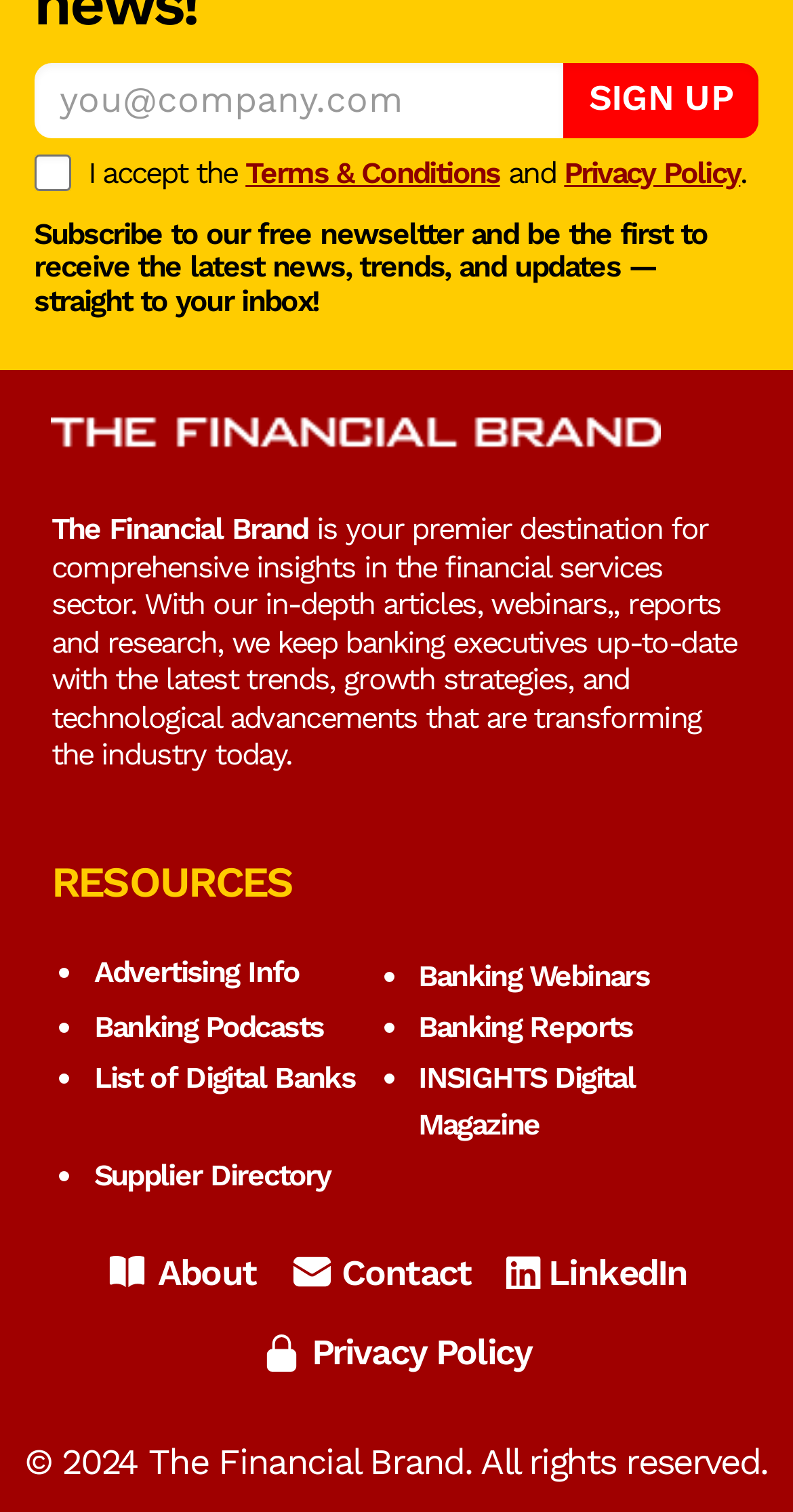Give a short answer using one word or phrase for the question:
What is the name of the newsletter?

Not specified